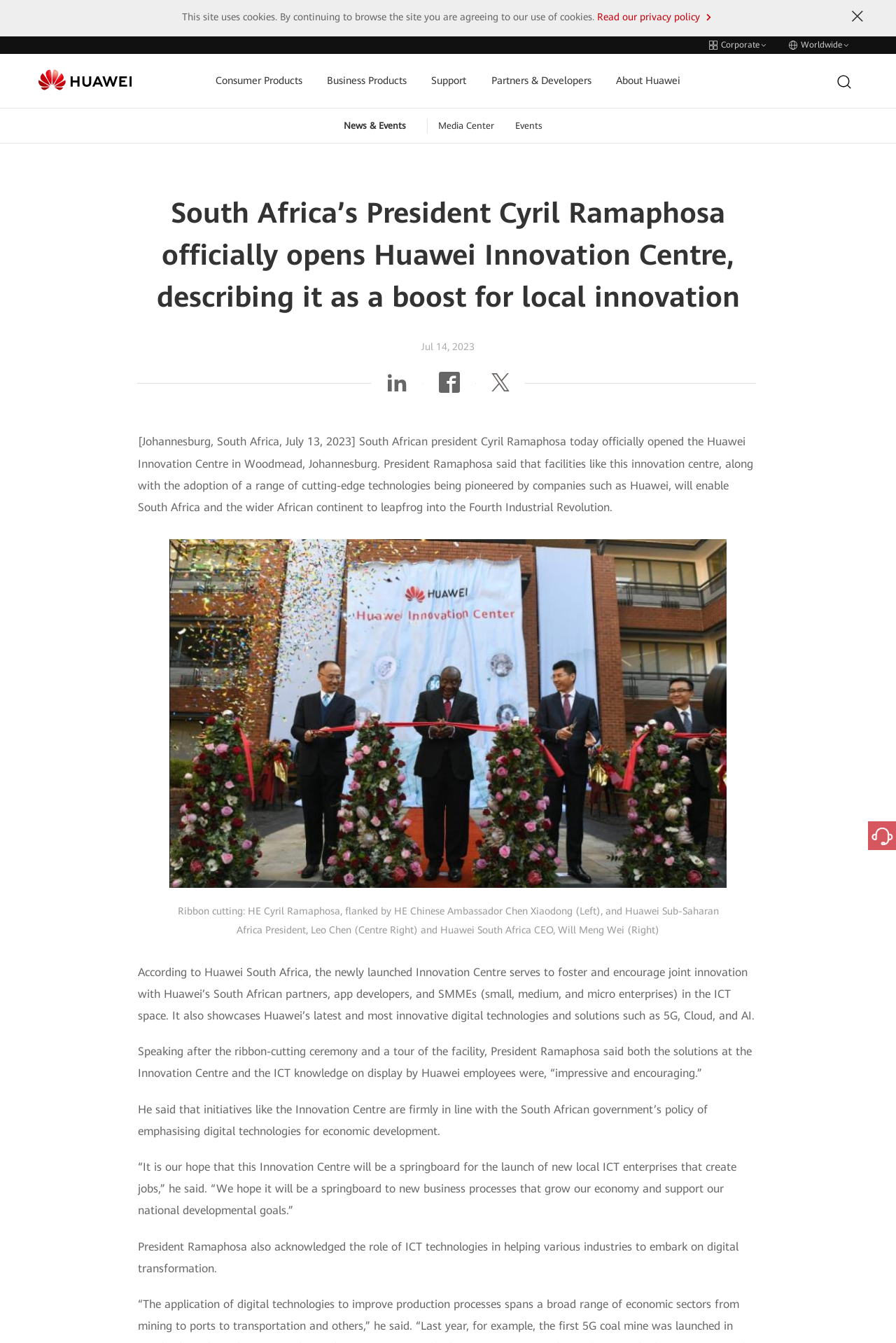Find the bounding box coordinates of the clickable area that will achieve the following instruction: "Share on Twitter".

[0.548, 0.283, 0.569, 0.293]